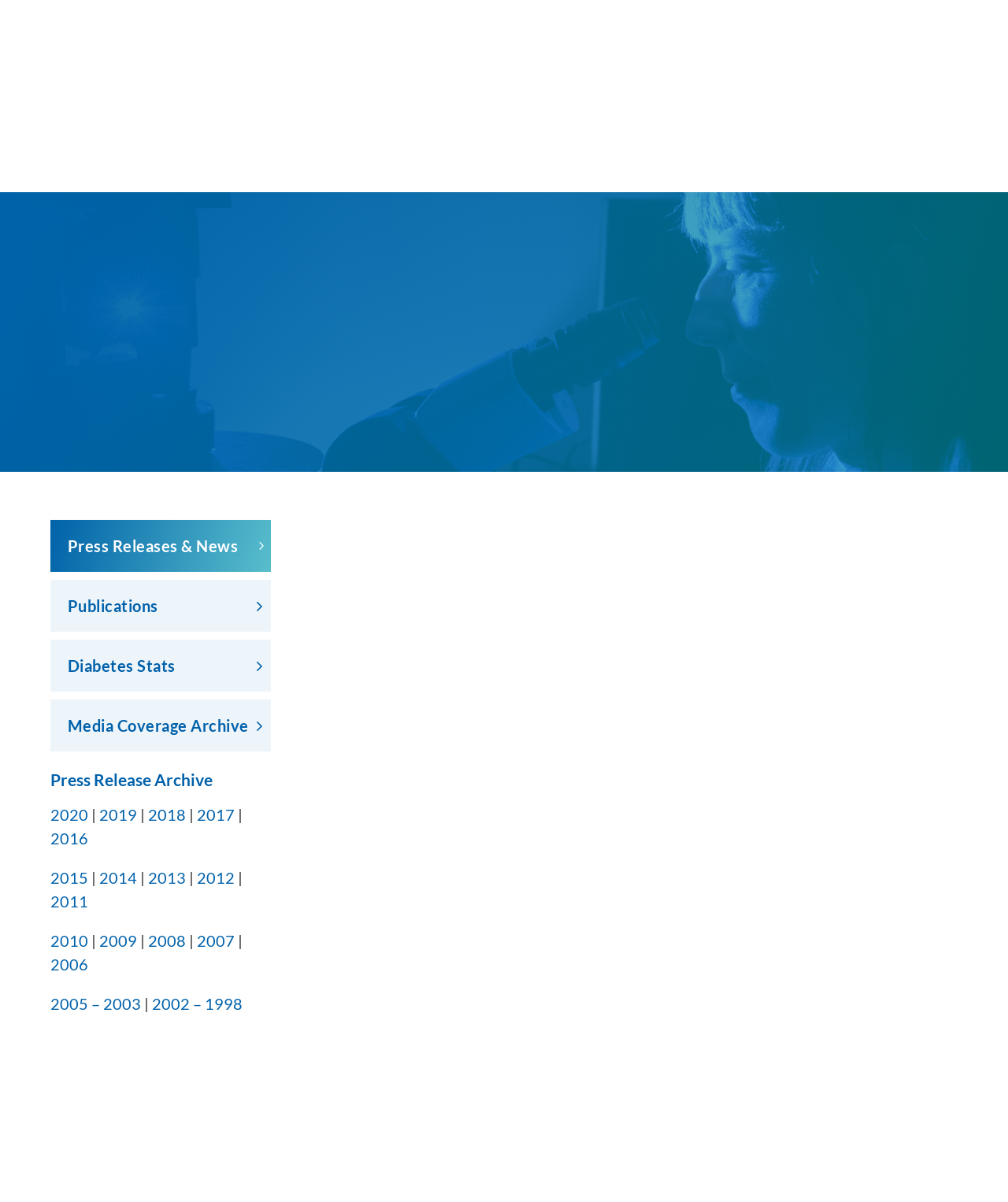Answer the question with a brief word or phrase:
What is the purpose of the coaching service offered by Steve Hudson?

To help entrepreneurs be more productive and efficient